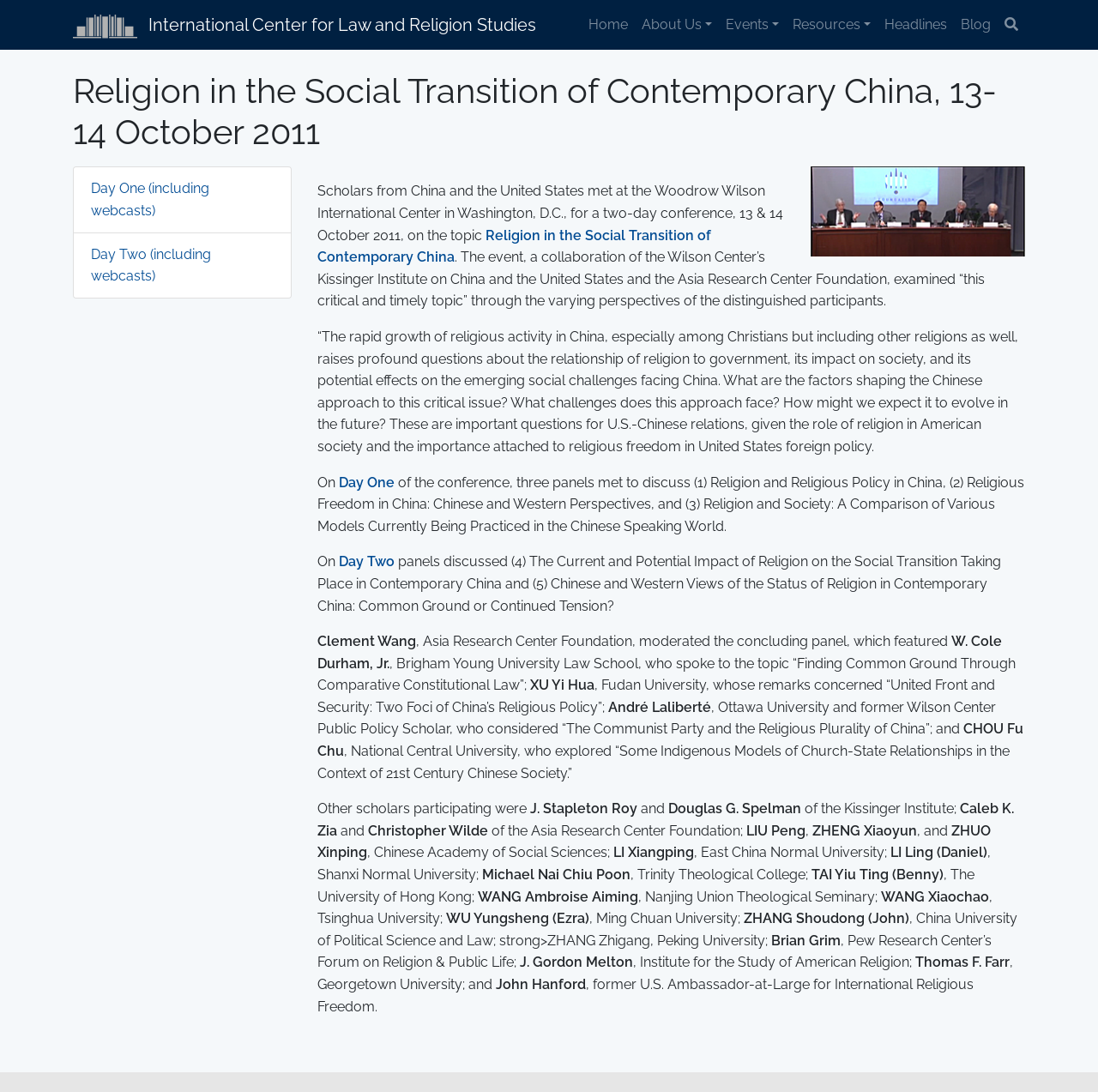Please specify the bounding box coordinates of the clickable section necessary to execute the following command: "Check the 'Blog'".

[0.869, 0.007, 0.909, 0.039]